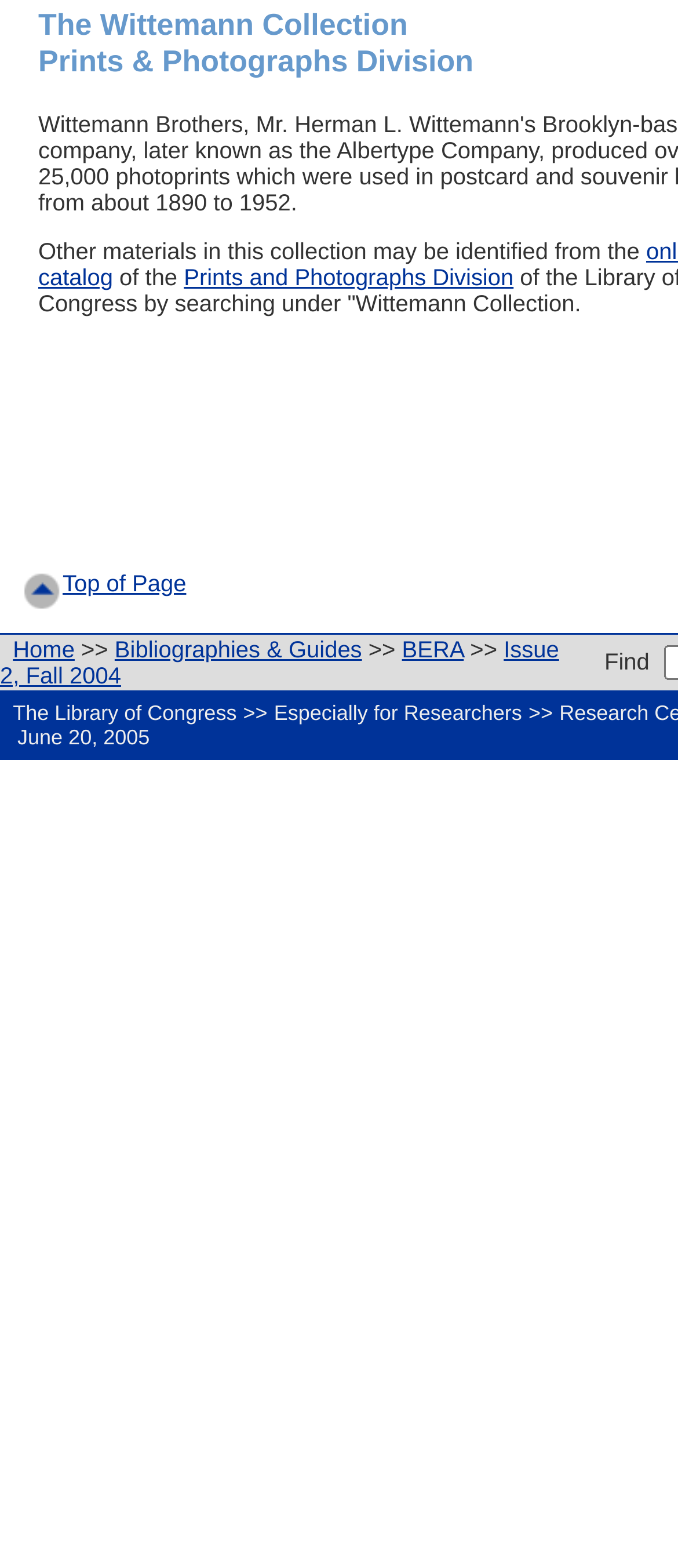Locate the bounding box of the UI element defined by this description: "BERA". The coordinates should be given as four float numbers between 0 and 1, formatted as [left, top, right, bottom].

[0.593, 0.405, 0.684, 0.422]